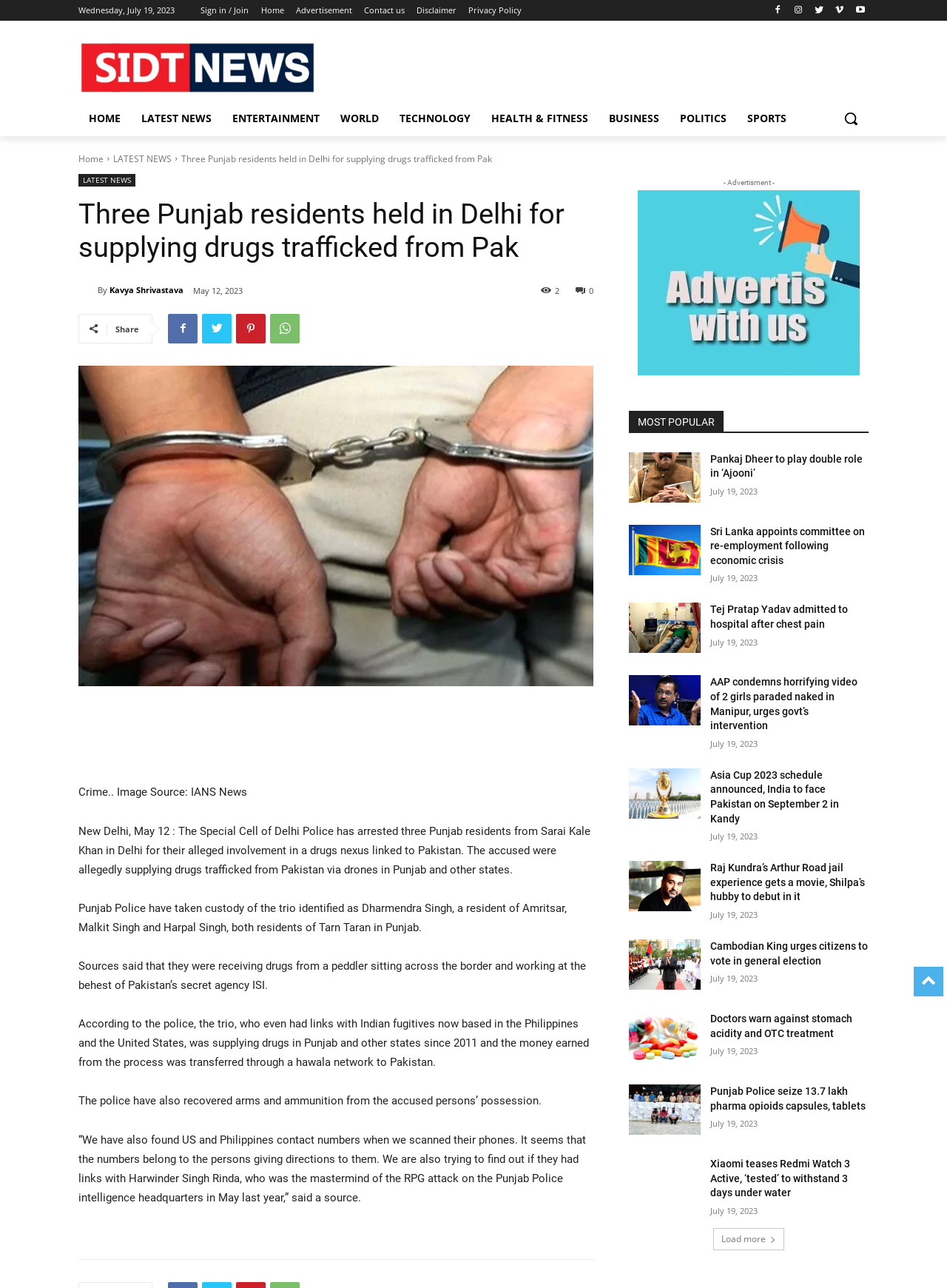Locate the coordinates of the bounding box for the clickable region that fulfills this instruction: "Read the latest news".

[0.12, 0.118, 0.181, 0.128]